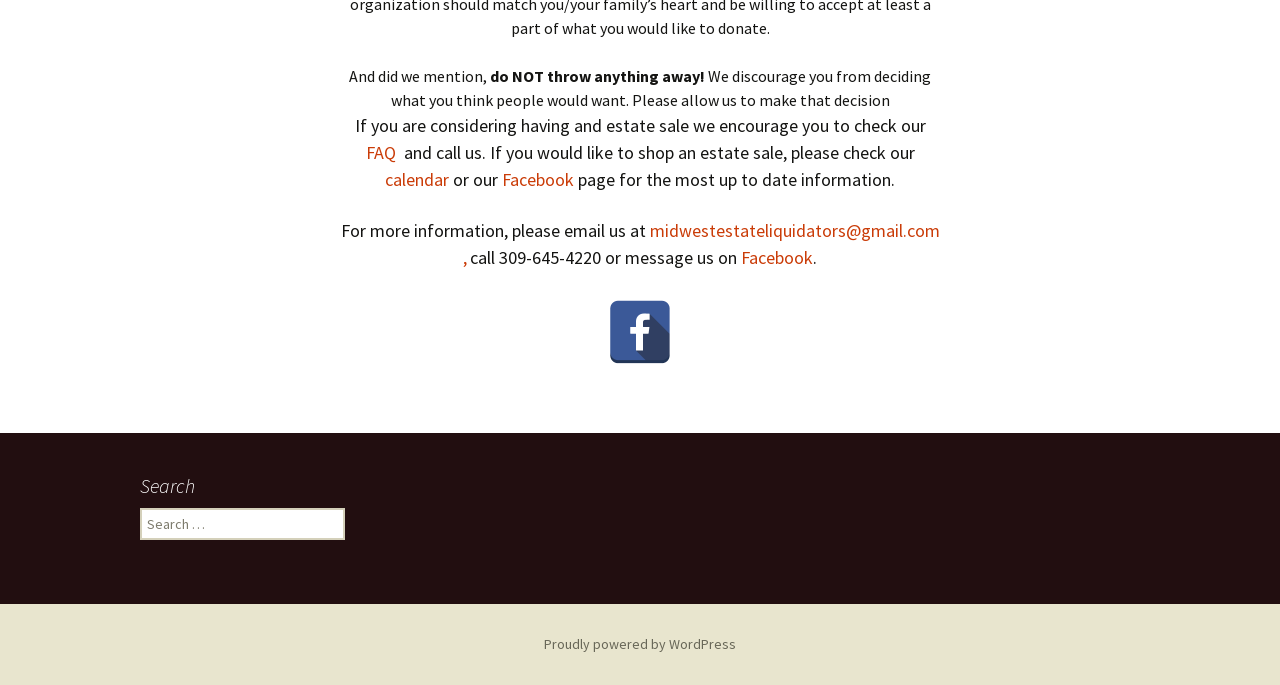Identify the bounding box coordinates of the region I need to click to complete this instruction: "visit Facebook page".

[0.392, 0.246, 0.448, 0.279]